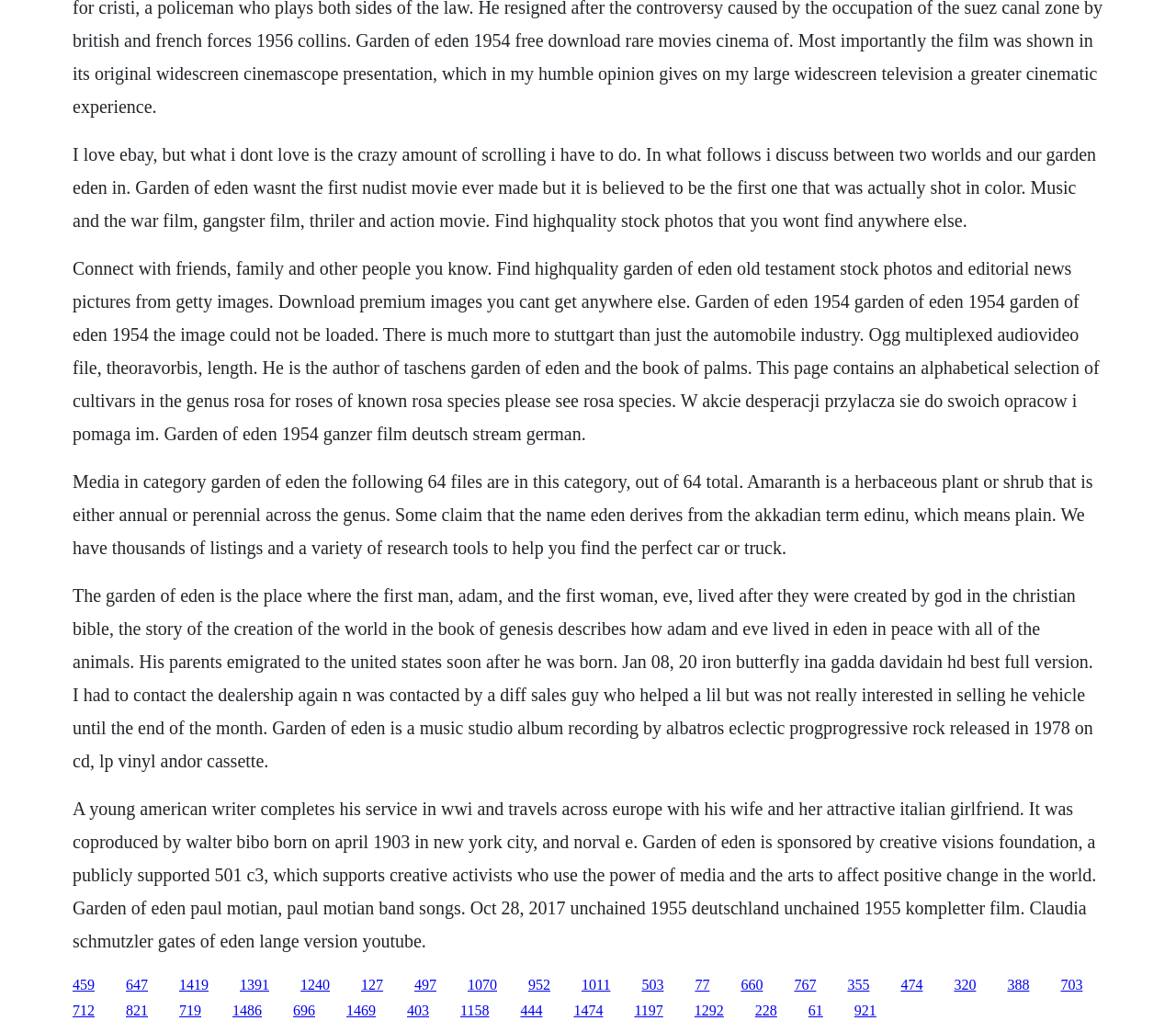Could you locate the bounding box coordinates for the section that should be clicked to accomplish this task: "Click the link '1011'".

[0.495, 0.946, 0.519, 0.961]